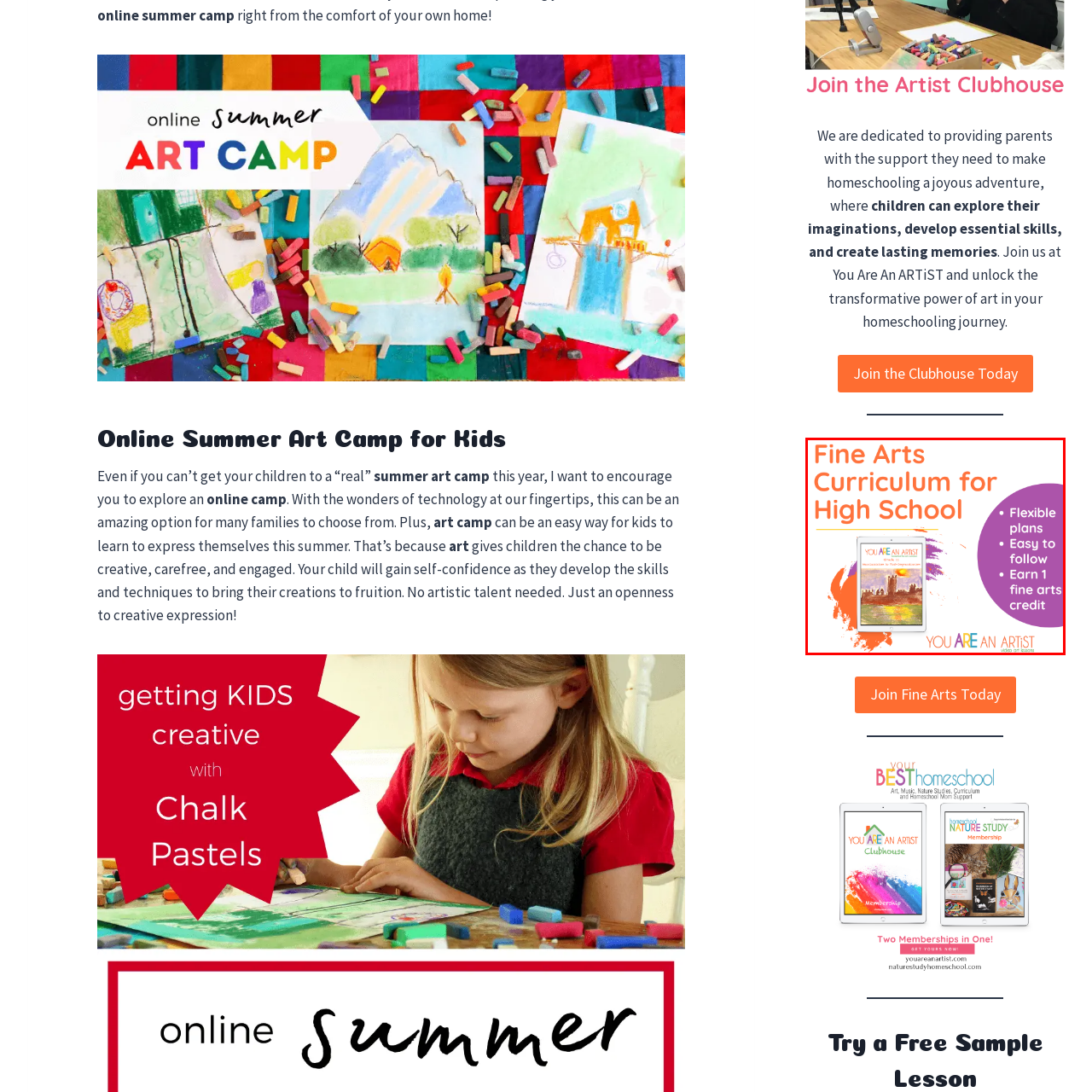How many fine arts credits can be earned? Analyze the image within the red bounding box and give a one-word or short-phrase response.

One